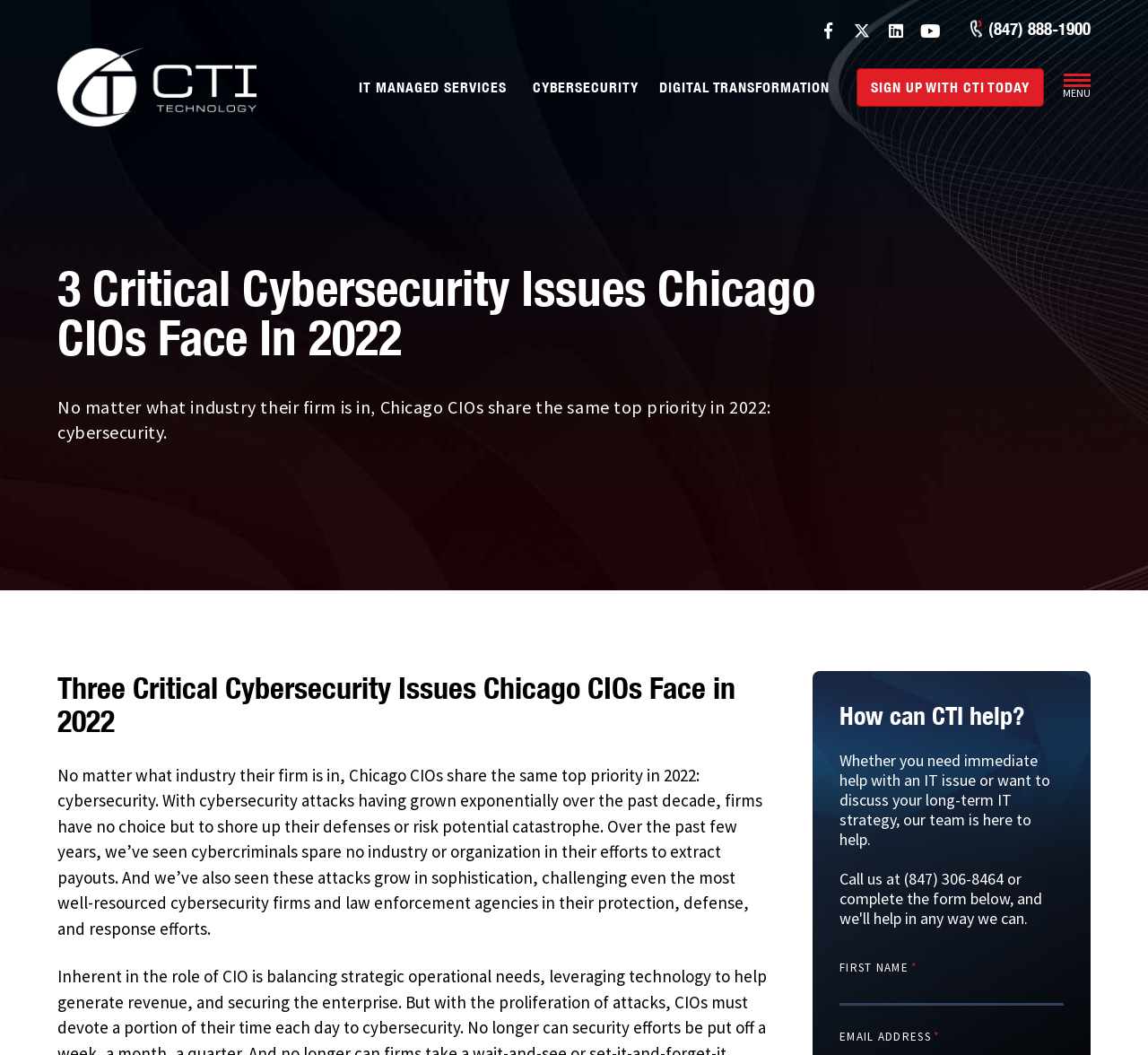Please identify the coordinates of the bounding box that should be clicked to fulfill this instruction: "Enter your first name in the input field".

[0.731, 0.929, 0.927, 0.953]